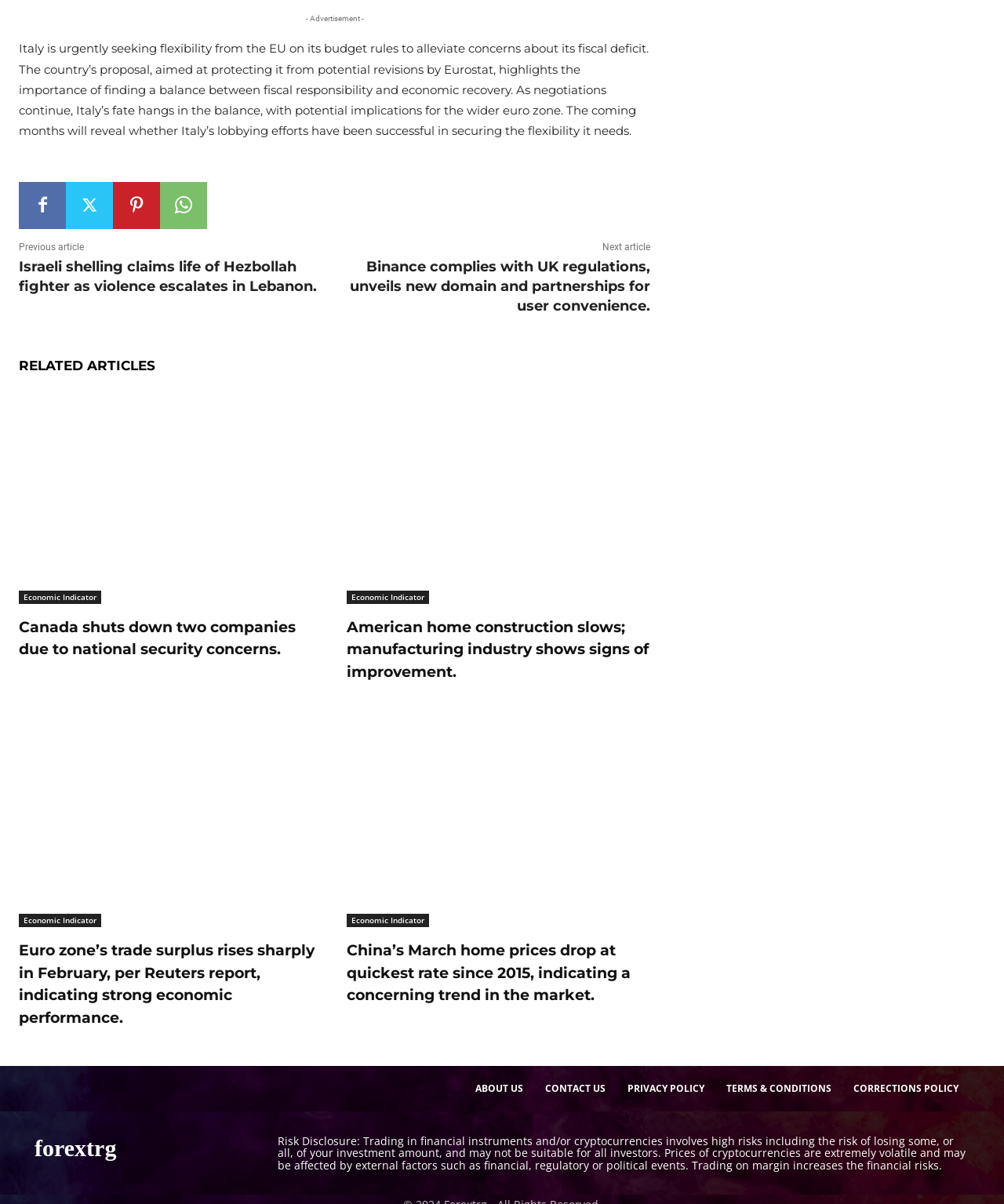Show the bounding box coordinates of the region that should be clicked to follow the instruction: "Click the link '@seanjames23'."

None